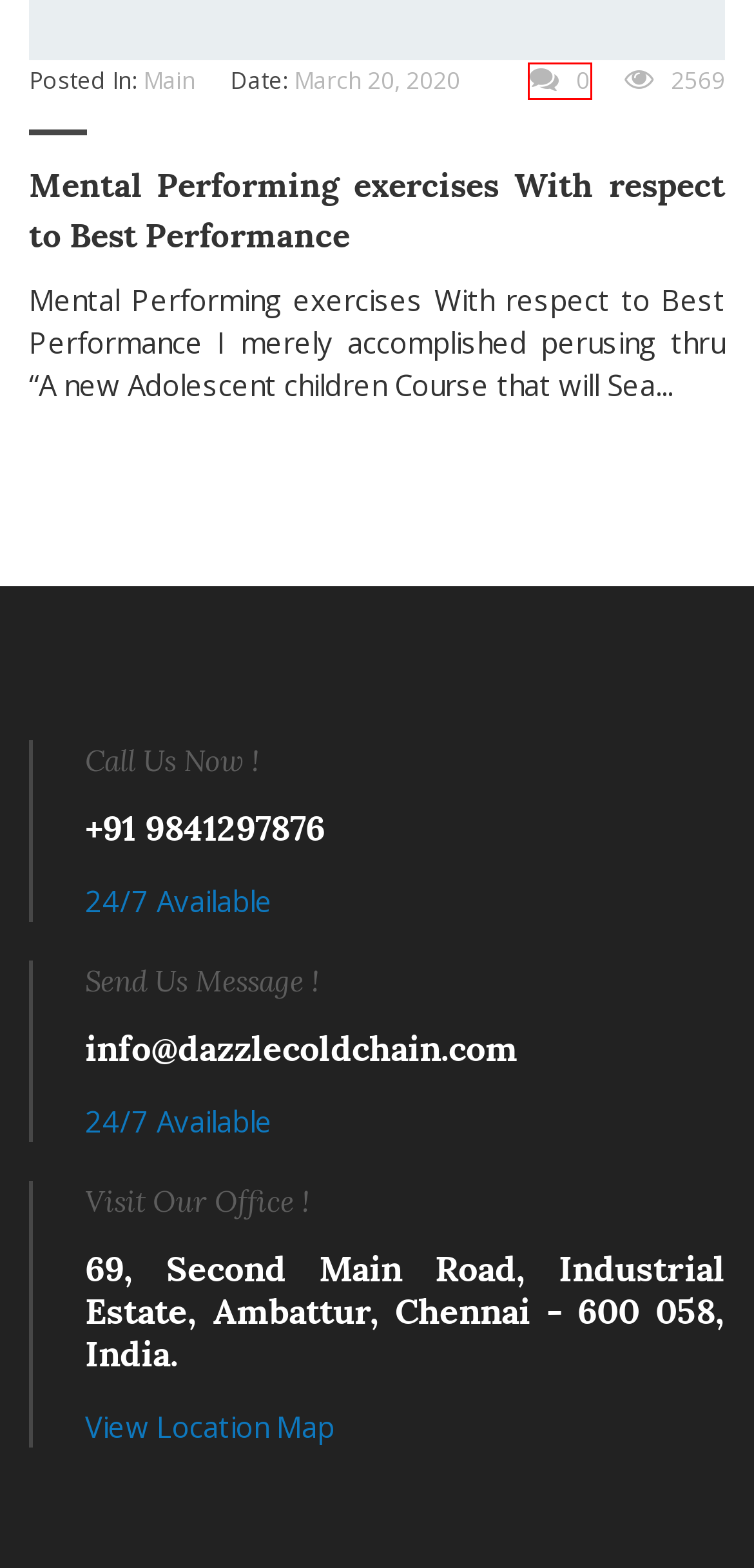You are given a screenshot of a webpage with a red rectangle bounding box around a UI element. Select the webpage description that best matches the new webpage after clicking the element in the bounding box. Here are the candidates:
A. 2 Docks for loading & unloading – Dazzle – Cold Chain
B. Freon – 404A – Dazzle – Cold Chain
C. Multiple DG backup – Dazzle – Cold Chain
D. March 20, 2020 – Dazzle – Cold Chain
E. Main – Dazzle – Cold Chain
F. Mental Performing exercises With respect to Best Performance – Dazzle – Cold Chain
G. About Us – Dazzle – Cold Chain
H. 1000 Pallets – Dazzle – Cold Chain

F